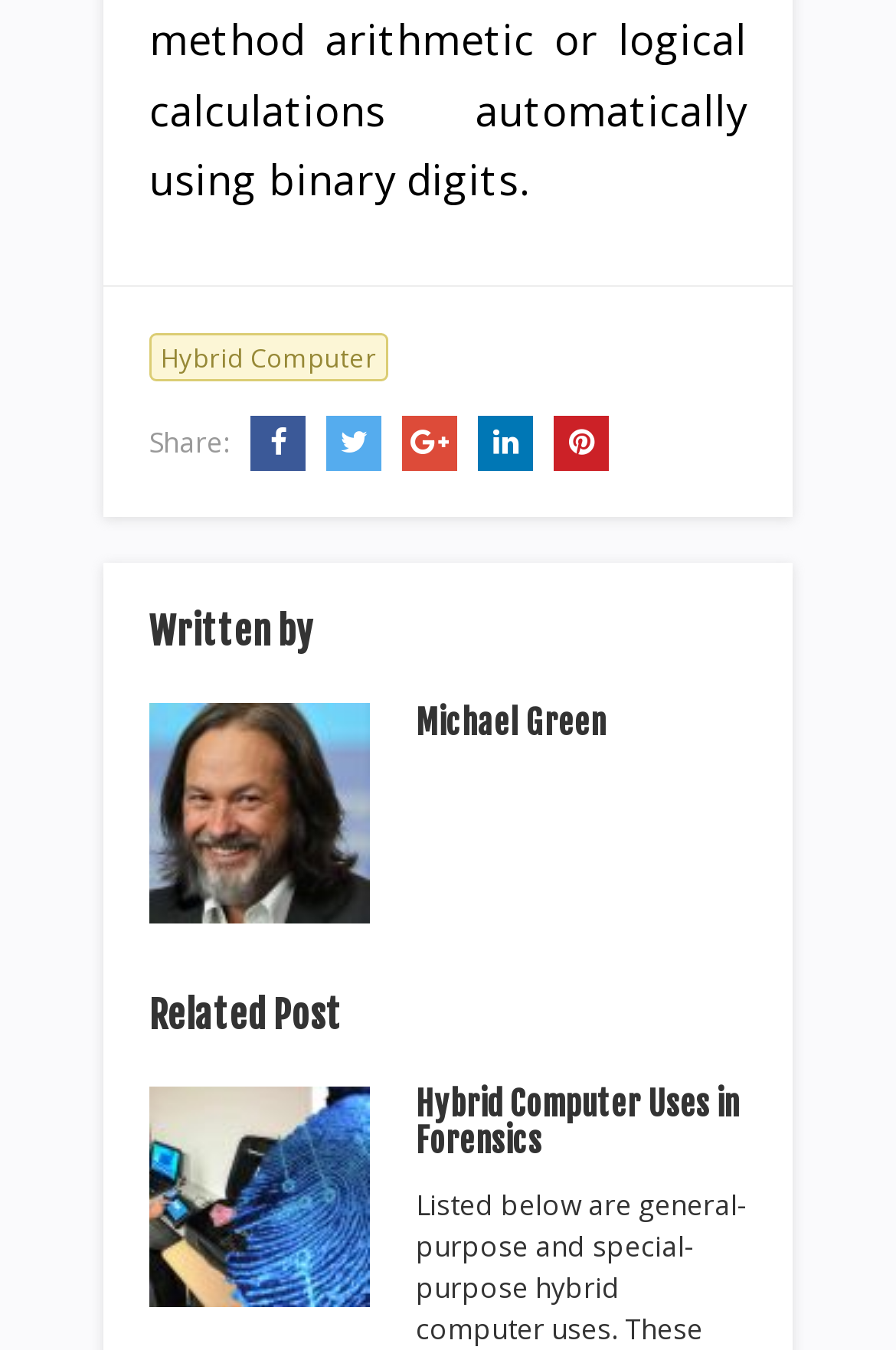Who is the author of the article?
Provide an in-depth and detailed explanation in response to the question.

The author of the article can be found by looking at the 'Written by' section, which is a heading element. Below this heading, there is an article element that contains an image and a heading with the text 'Michael Green', which is also a link. Therefore, the author of the article is Michael Green.